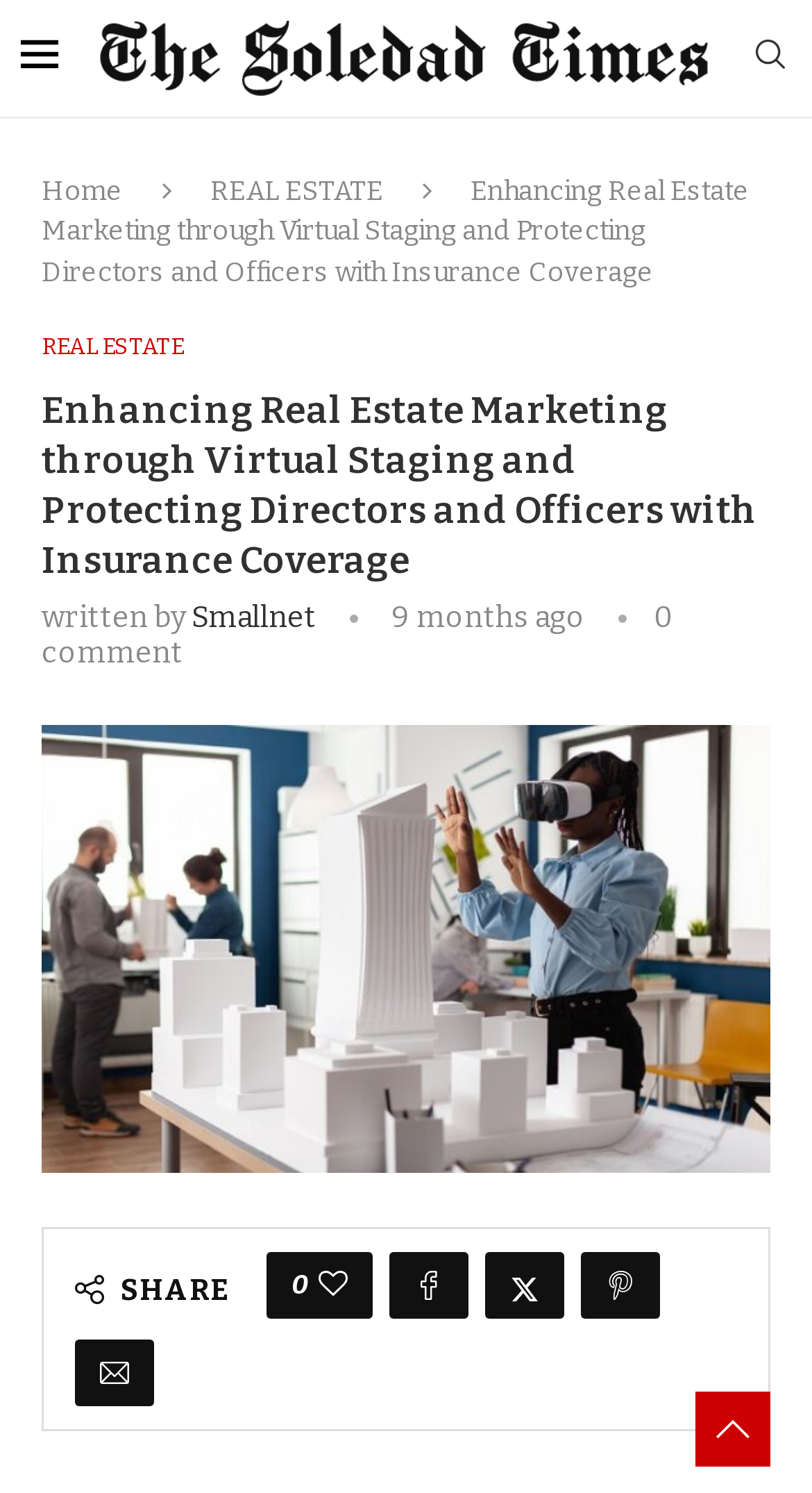Pinpoint the bounding box coordinates of the clickable area necessary to execute the following instruction: "search for something". The coordinates should be given as four float numbers between 0 and 1, namely [left, top, right, bottom].

[0.923, 0.027, 0.974, 0.051]